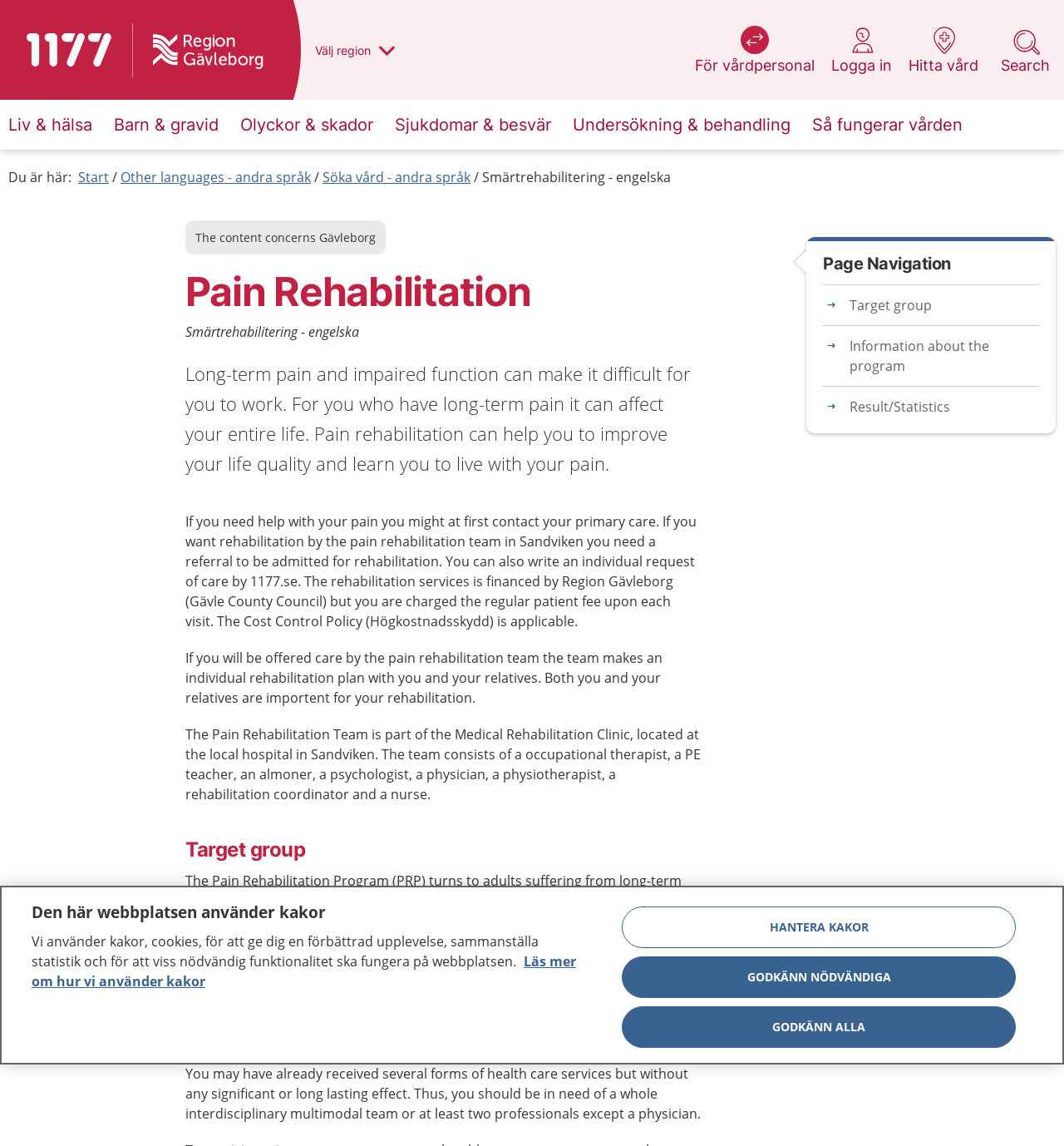Determine the bounding box coordinates for the clickable element to execute this instruction: "Read more about pain rehabilitation in English". Provide the coordinates as four float numbers between 0 and 1, i.e., [left, top, right, bottom].

[0.453, 0.146, 0.63, 0.163]